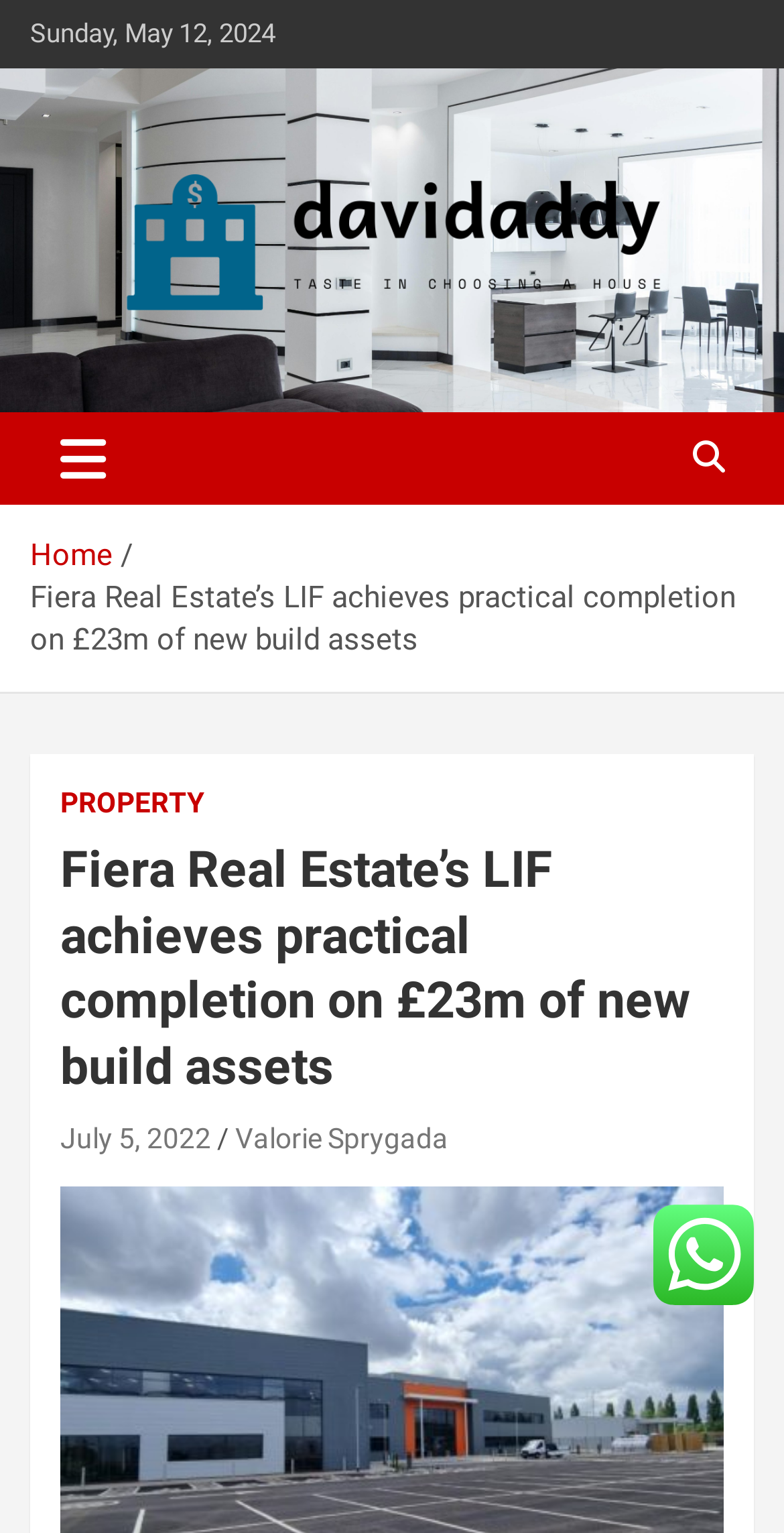Locate the heading on the webpage and return its text.

Fiera Real Estate’s LIF achieves practical completion on £23m of new build assets